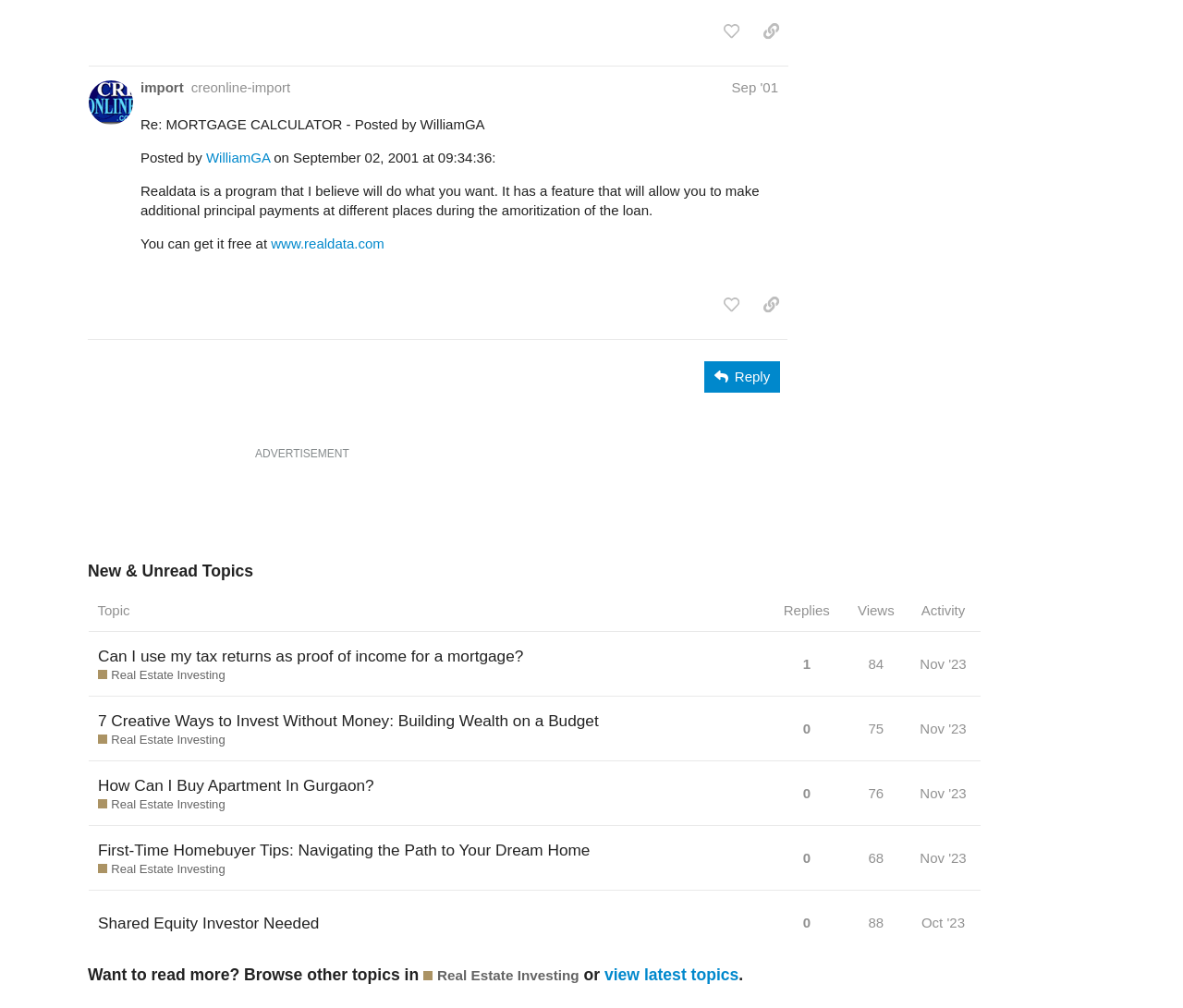Pinpoint the bounding box coordinates of the element you need to click to execute the following instruction: "reply to the topic". The bounding box should be represented by four float numbers between 0 and 1, in the format [left, top, right, bottom].

[0.596, 0.358, 0.659, 0.389]